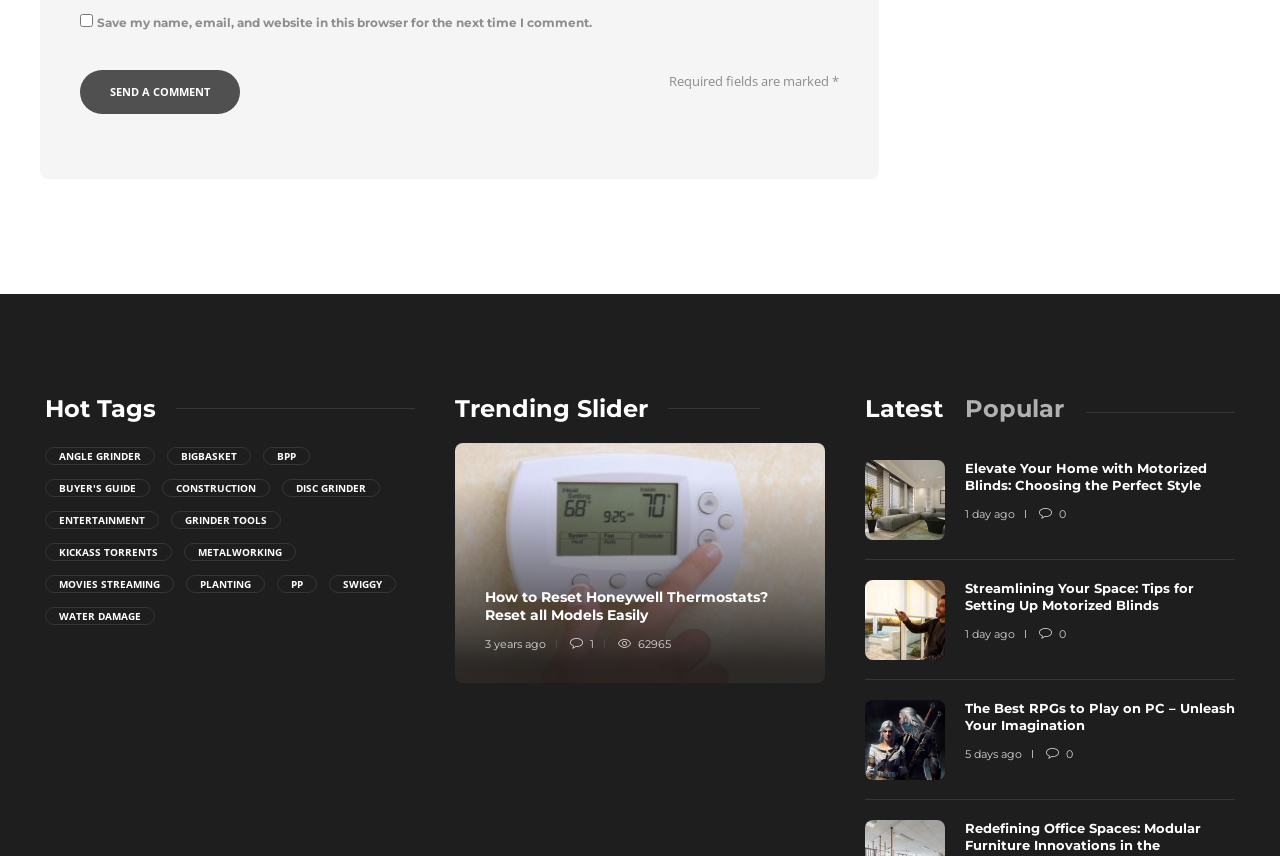Could you find the bounding box coordinates of the clickable area to complete this instruction: "Contact TDPel Media"?

None